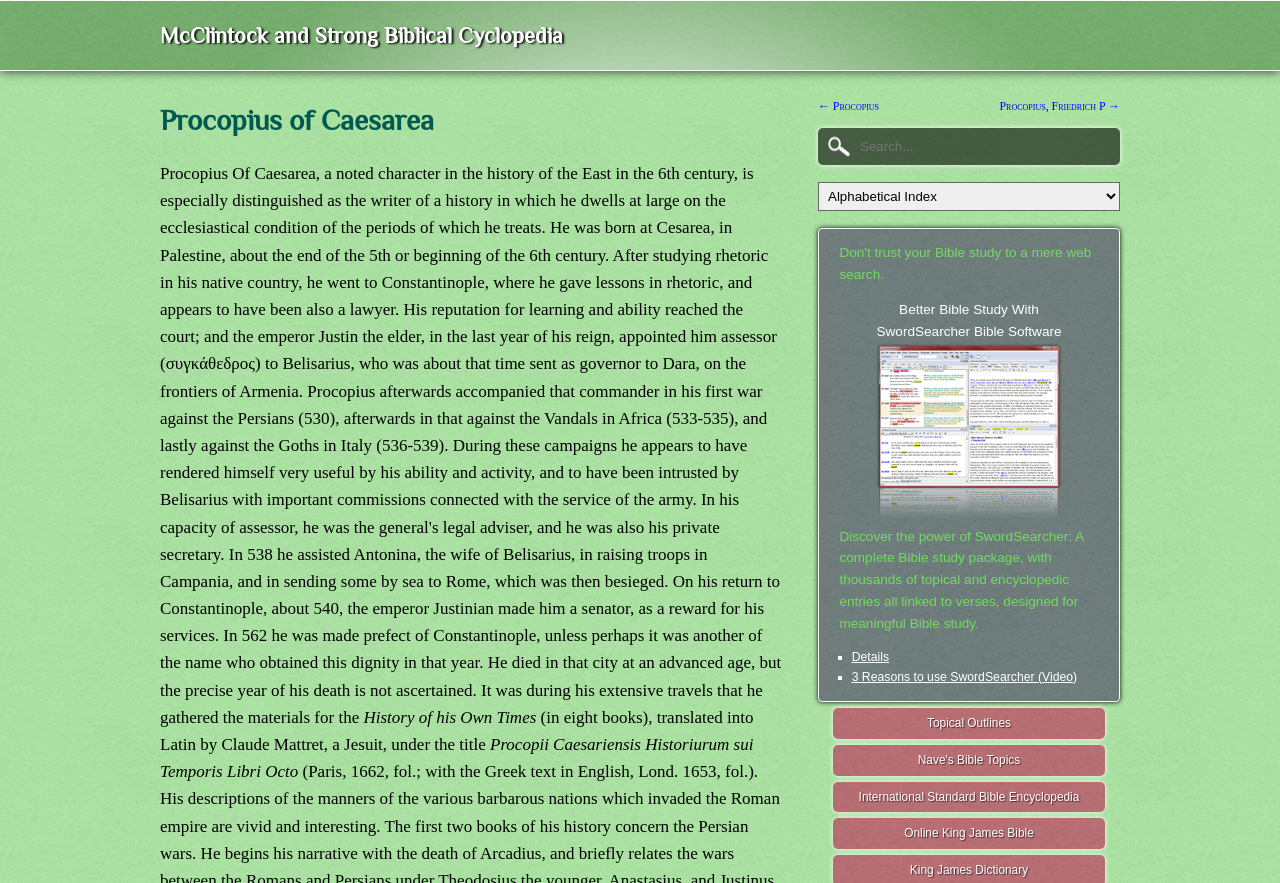Based on the description "← Procopius", find the bounding box of the specified UI element.

[0.639, 0.112, 0.687, 0.128]